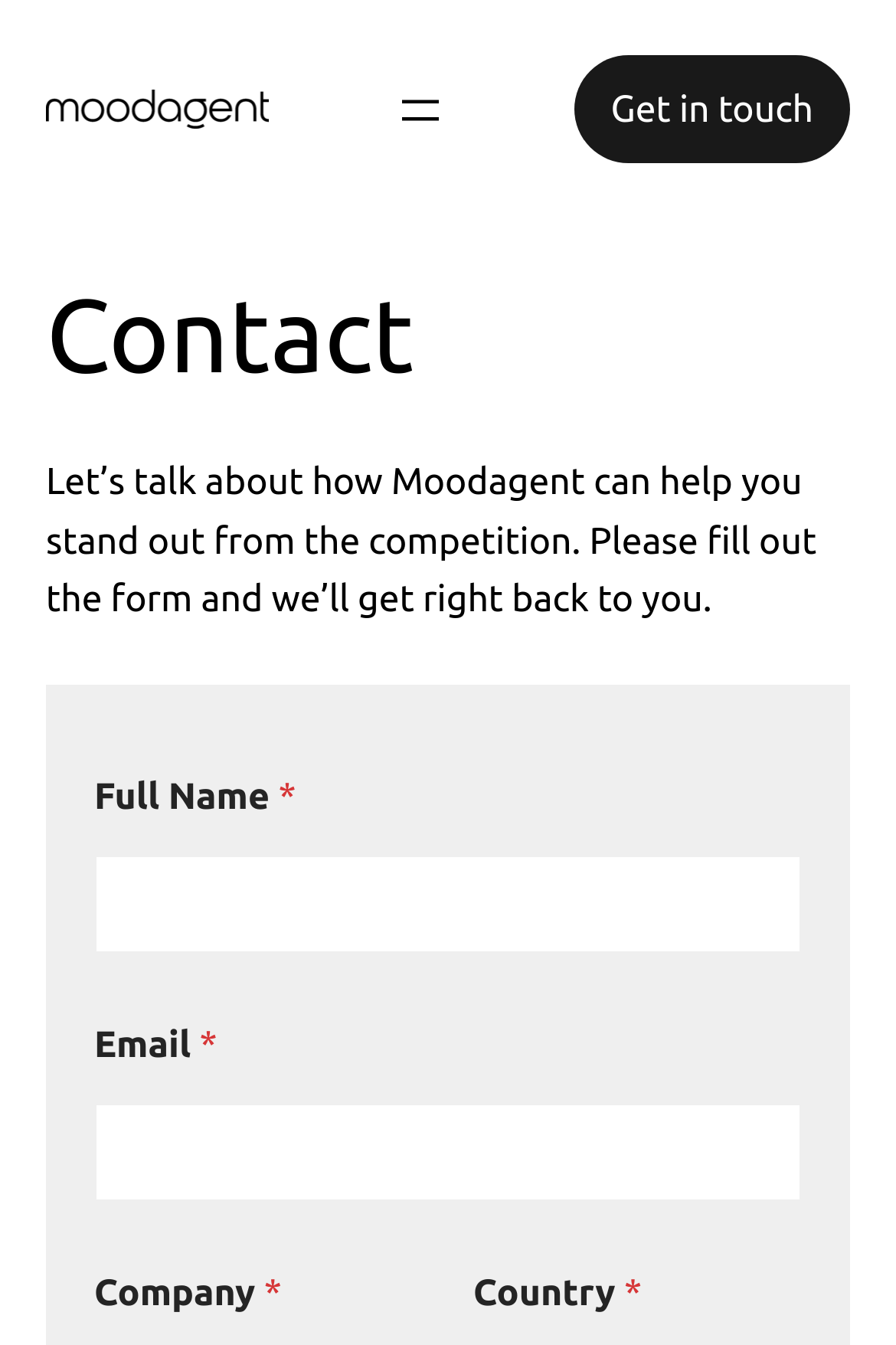Based on the description "English", find the bounding box of the specified UI element.

None